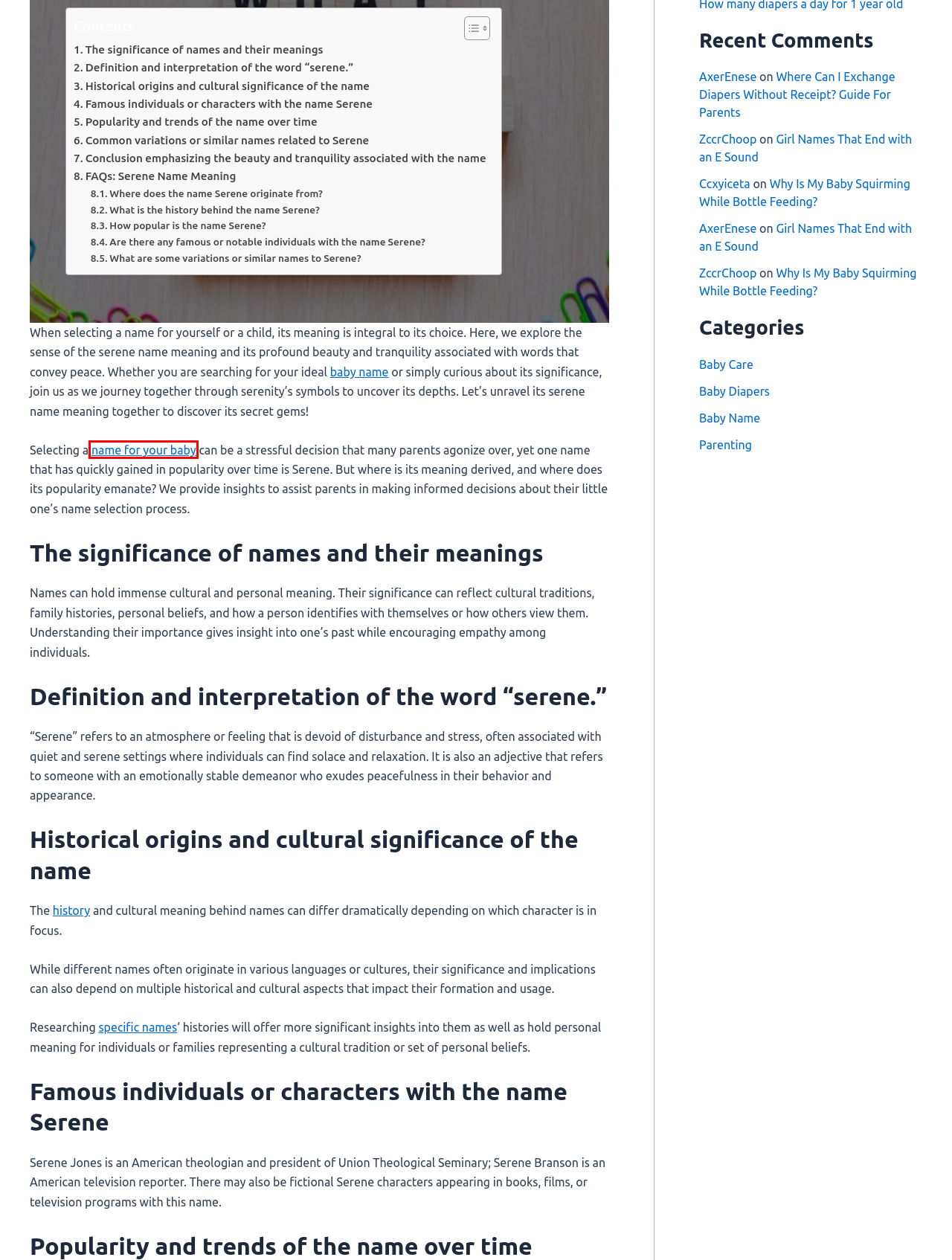Analyze the screenshot of a webpage that features a red rectangle bounding box. Pick the webpage description that best matches the new webpage you would see after clicking on the element within the red bounding box. Here are the candidates:
A. Why Is My Baby Squirming While Bottle Feeding? Guide For Parenting
B. 70+Long Baby Girl Names | Beautiful With Meaning
C. Blaxican Baby Names: Origin, Meaning, Popularity- Embracing Cultural Fusion
D. Affiliate Disclosure
E. Girl Names That End with an E Sound
F. Baby Care
G. Unique Baby Girl Names That Go With Rose Origin, Meaning, Popularity
H. Where Can I Exchange Diapers Without Receipt? Parents Guide

G